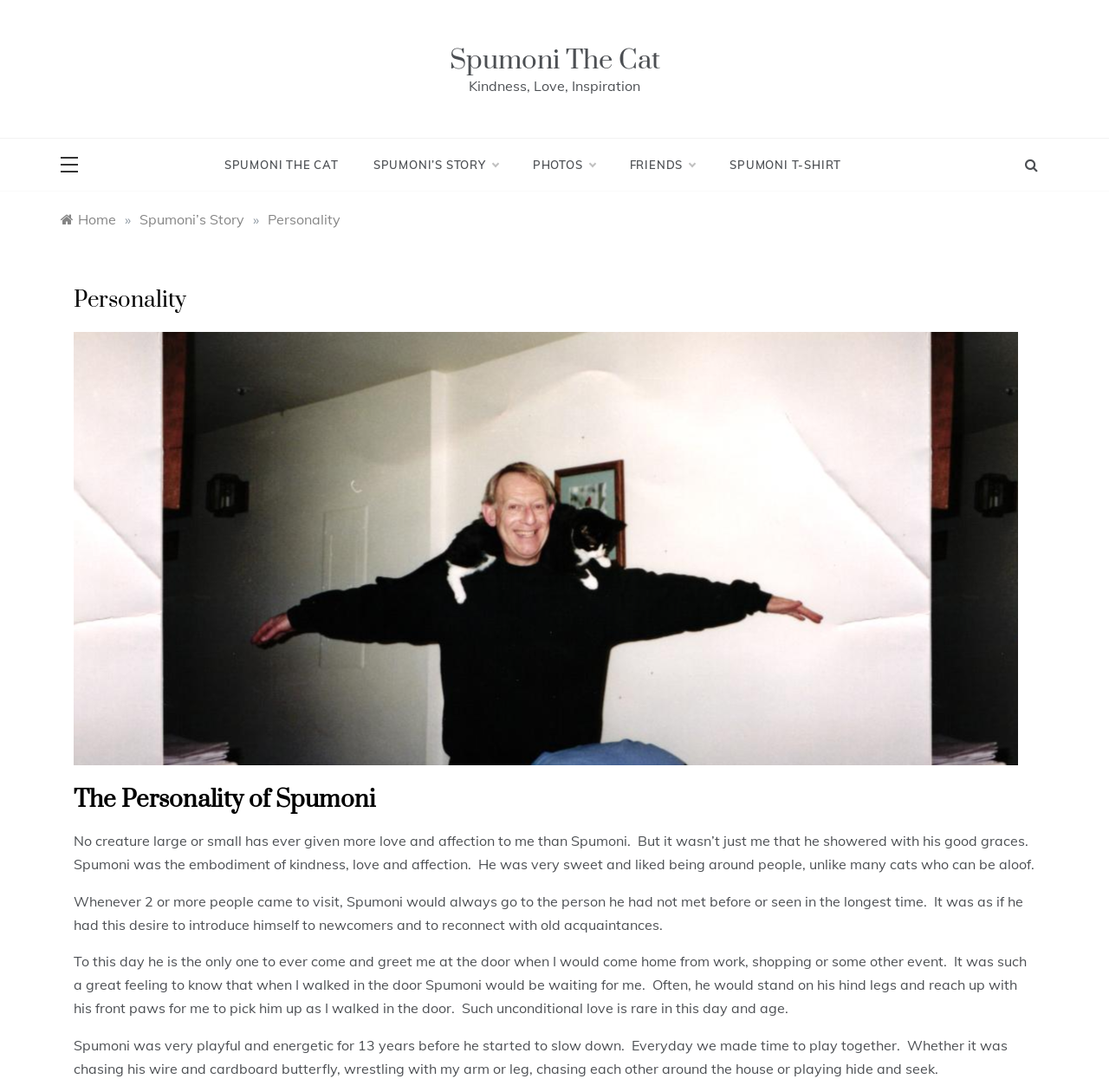Given the element description "Comparing 2 River Cruise Itineraries" in the screenshot, predict the bounding box coordinates of that UI element.

None